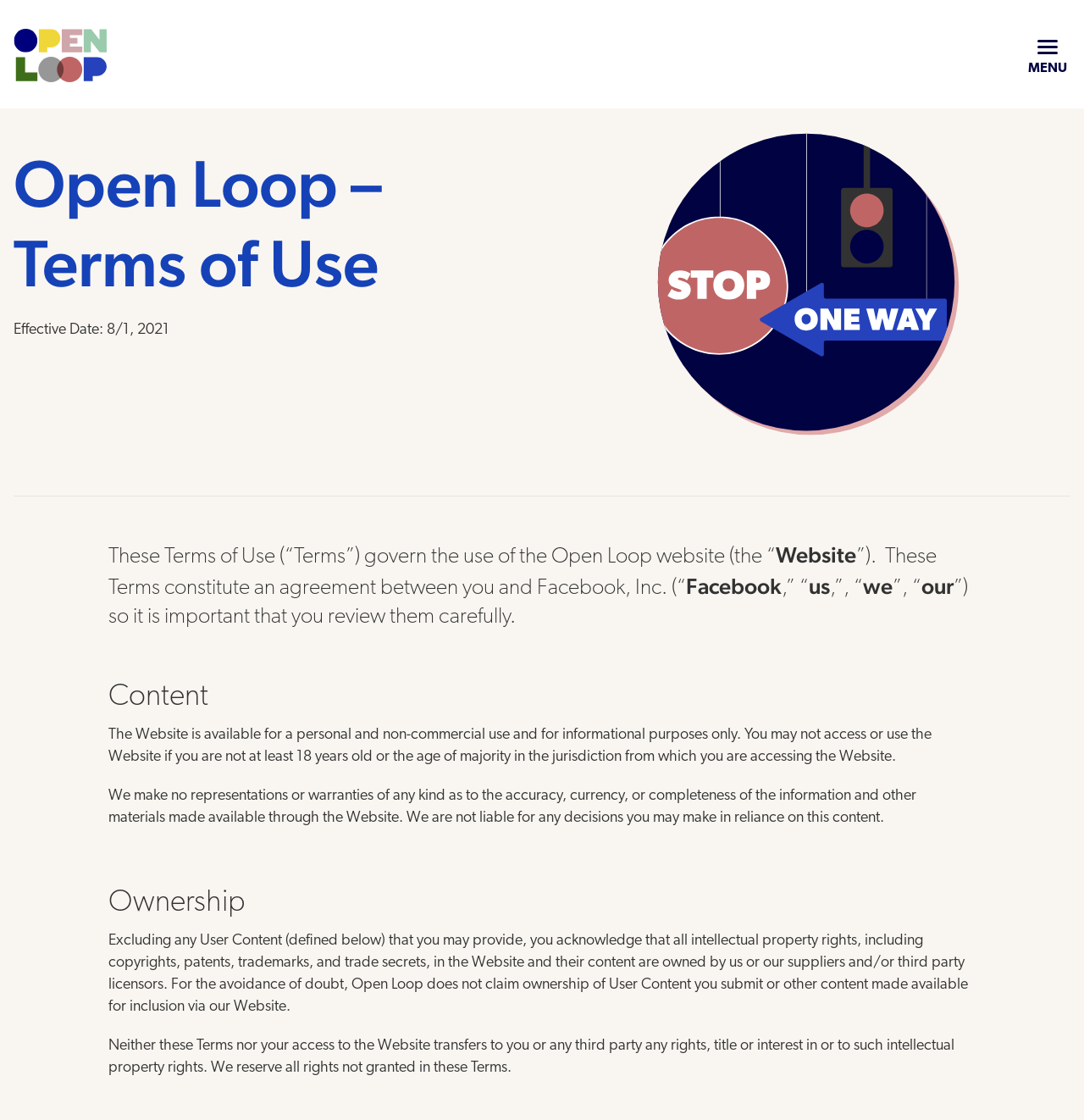What is the purpose of the website?
Using the visual information from the image, give a one-word or short-phrase answer.

Personal and non-commercial use